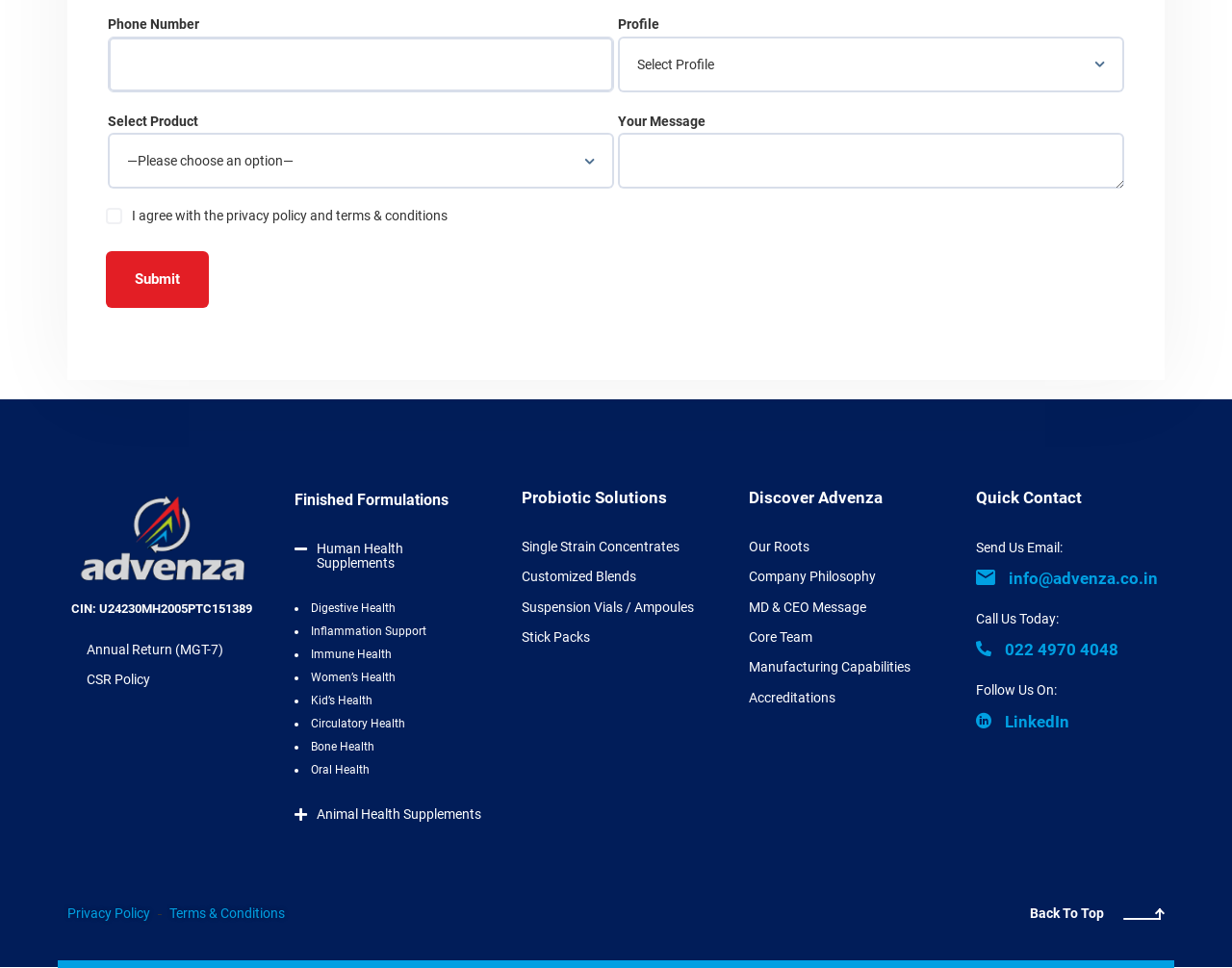Given the element description: "Suspension Vials / Ampoules", predict the bounding box coordinates of this UI element. The coordinates must be four float numbers between 0 and 1, given as [left, top, right, bottom].

[0.423, 0.616, 0.577, 0.639]